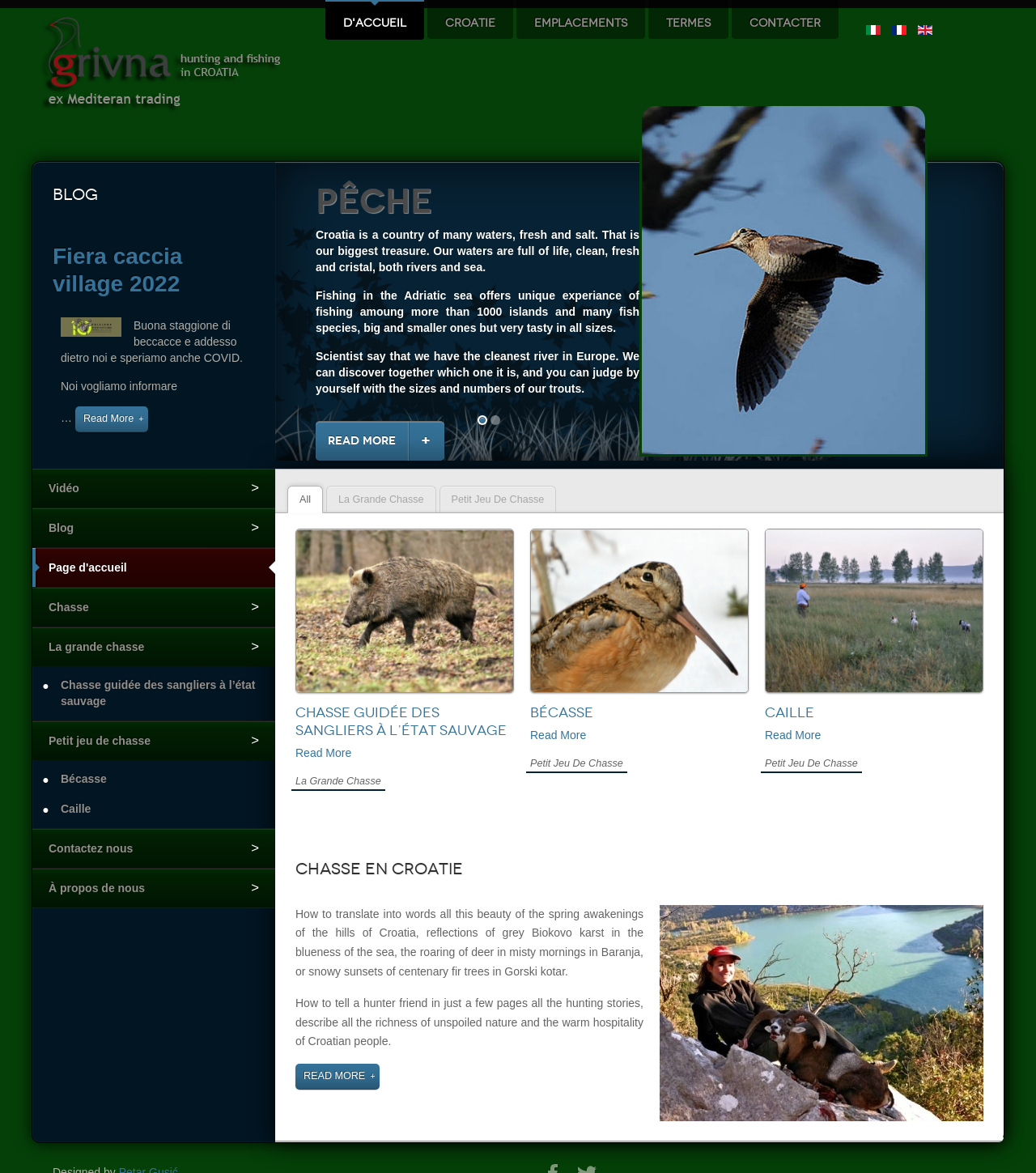Present a detailed account of what is displayed on the webpage.

This webpage is about hunting in Croatia, specifically Grivna, an organization that has been organizing hunting and fishing trips in Croatia for 20 years. The page has a navigation menu at the top with links to "D'ACCUEIL", "CROATIE", "EMPLACEMENTS", "TERMES", and "CONTACTER". Below the navigation menu, there are links to switch the language to Italian, French, or English, accompanied by their respective flag icons.

On the left side of the page, there is a section with a heading "Blog" and a subheading "Fiera caccia village 2022". Below this, there is an image related to the topic, followed by a brief text and a "Read More" link.

To the right of the blog section, there is a table with two columns. The first column has an image of fishing, and the second column has a heading "Pêche" (Fishing) with a brief description of fishing in Croatia. Below this, there is another section with a heading "Chasse" (Hunting) and a brief description of hunting in Croatia.

Further down the page, there are three sections with headings "Chasse guidée des sangliers à l’état sauvage" (Guided Wild Boar Hunting), "Bécasse" (Woodcock), and "Caille" (Quail). Each section has a brief description and a "Read More" link.

At the bottom of the page, there is a section with a heading "Chasse en Croatie" (Hunting in Croatia) and a brief description of the beauty of hunting in Croatia. Below this, there is an image related to hunting in Croatia, followed by a brief text and a "Read More" link.

On the right side of the page, there is a sidebar with links to various pages, including "Vidéo", "Blog", "Page d'accueil", "Chasse", "La grande chasse", "Petit jeu de chasse", and "Contactez nous".